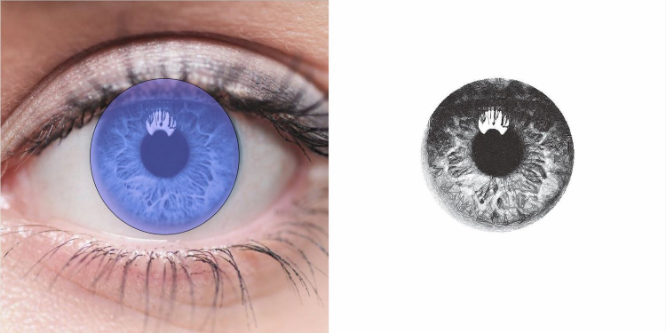Craft a thorough explanation of what is depicted in the image.

The image features a striking visual comparison of two distinct eye masks applied to a human eye. On the left, a vibrant blue mask overlays the eye, emphasizing the intricate patterns of the iris beneath while creating an artistic effect. The right side displays a monochromatic version of the same eye, showcasing a grayscale rendition of the iris, outlined with a similar circular mask. This contrast effectively illustrates the concept of masking in design, where various shapes can be applied to enhance visual elements or create distinct styles in digital artwork. The accompanying text notes that such mask configurations are vital in manipulating images, allowing for moves, resizing, and other adjustments within design software, making it a valuable tool for artists and designers.